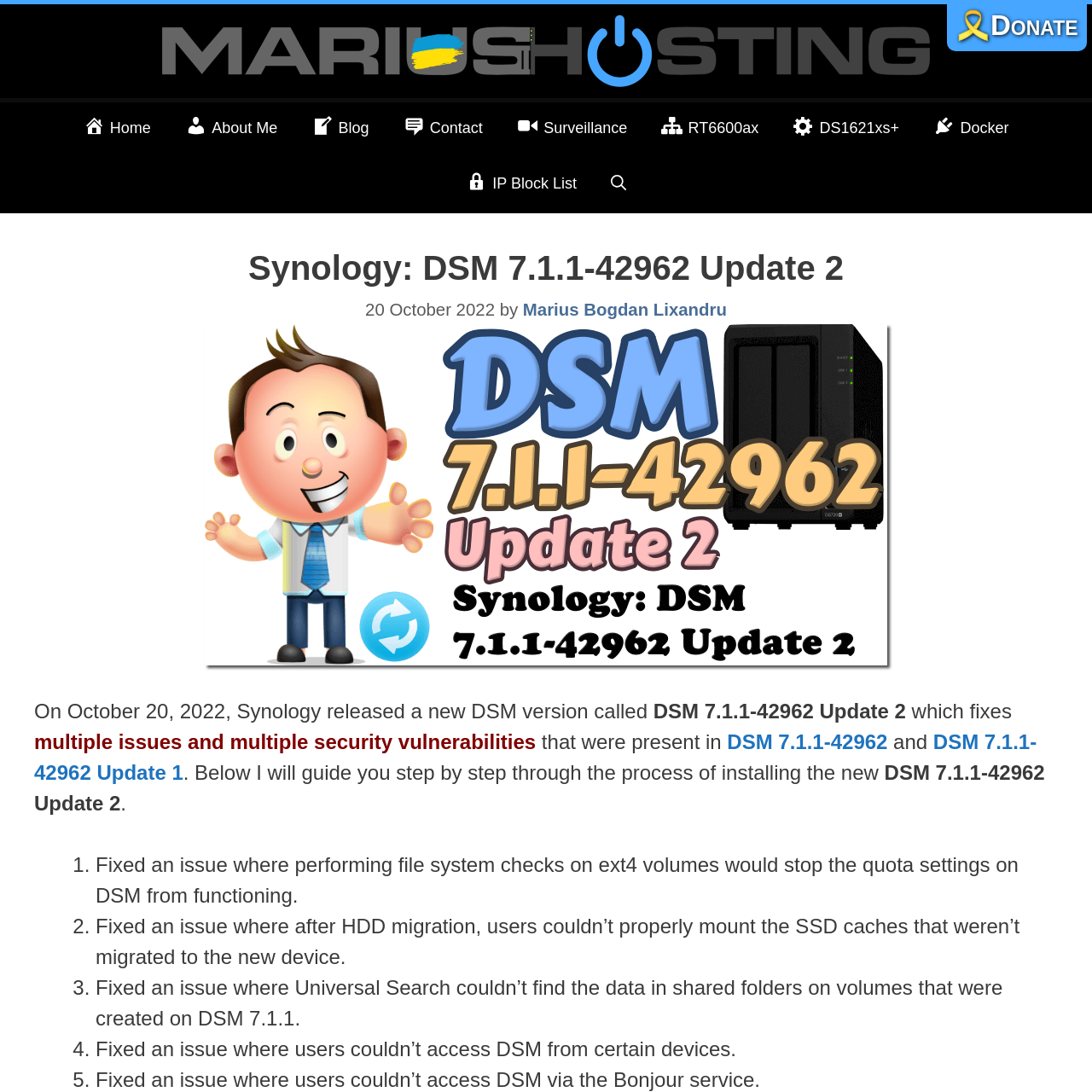What is the purpose of the DSM 7.1.1-42962 Update 2?
Please use the image to deliver a detailed and complete answer.

The purpose of the DSM 7.1.1-42962 Update 2 can be determined by reading the text on the webpage, which states that it fixes multiple issues and security vulnerabilities that were present in previous versions.